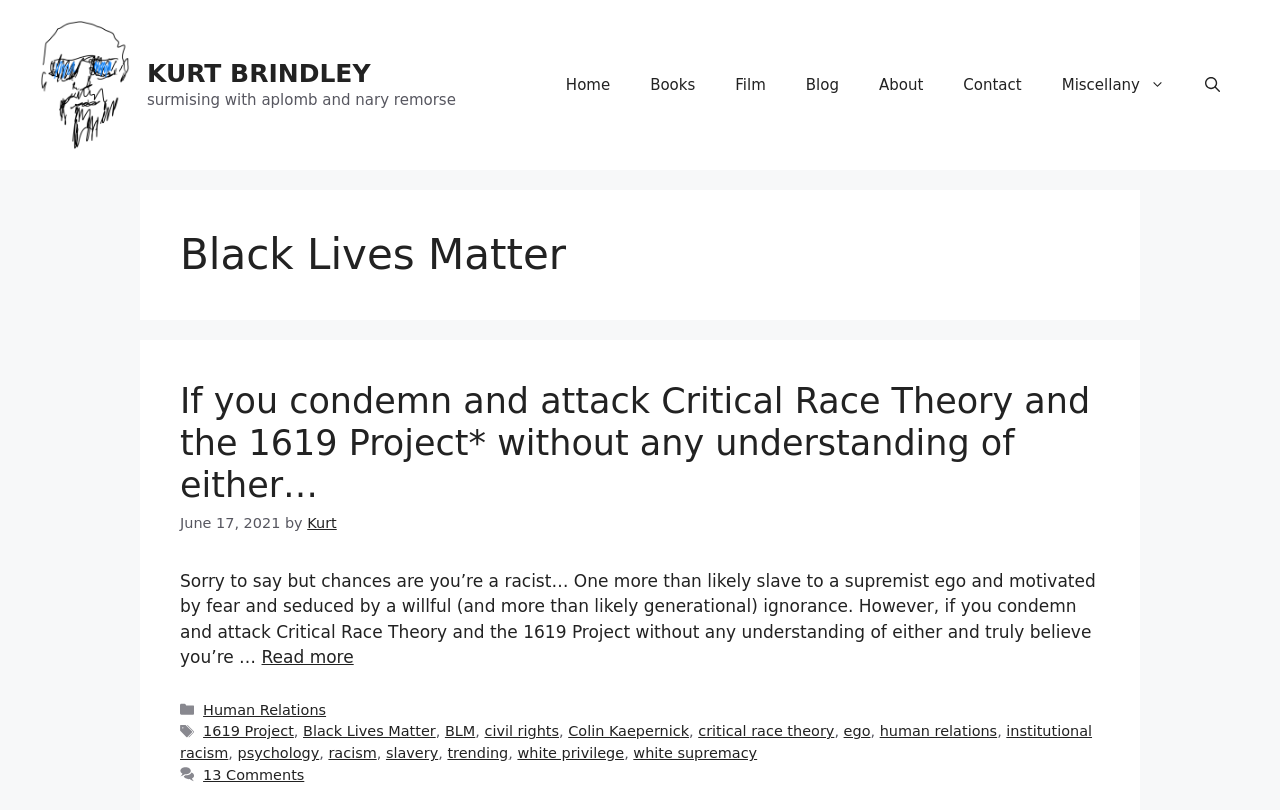Show the bounding box coordinates for the HTML element described as: "critical race theory".

[0.545, 0.893, 0.652, 0.913]